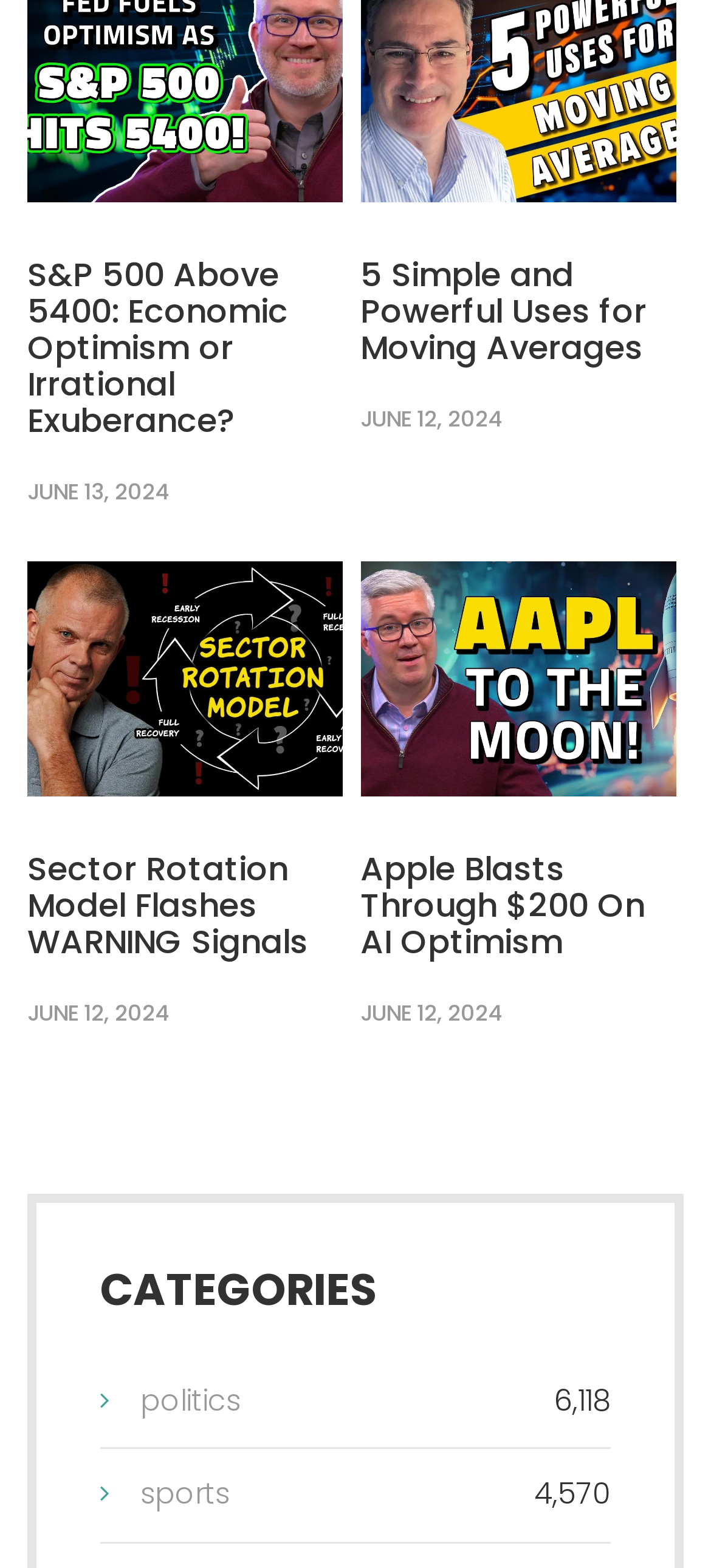Using a single word or phrase, answer the following question: 
How many categories are listed?

2